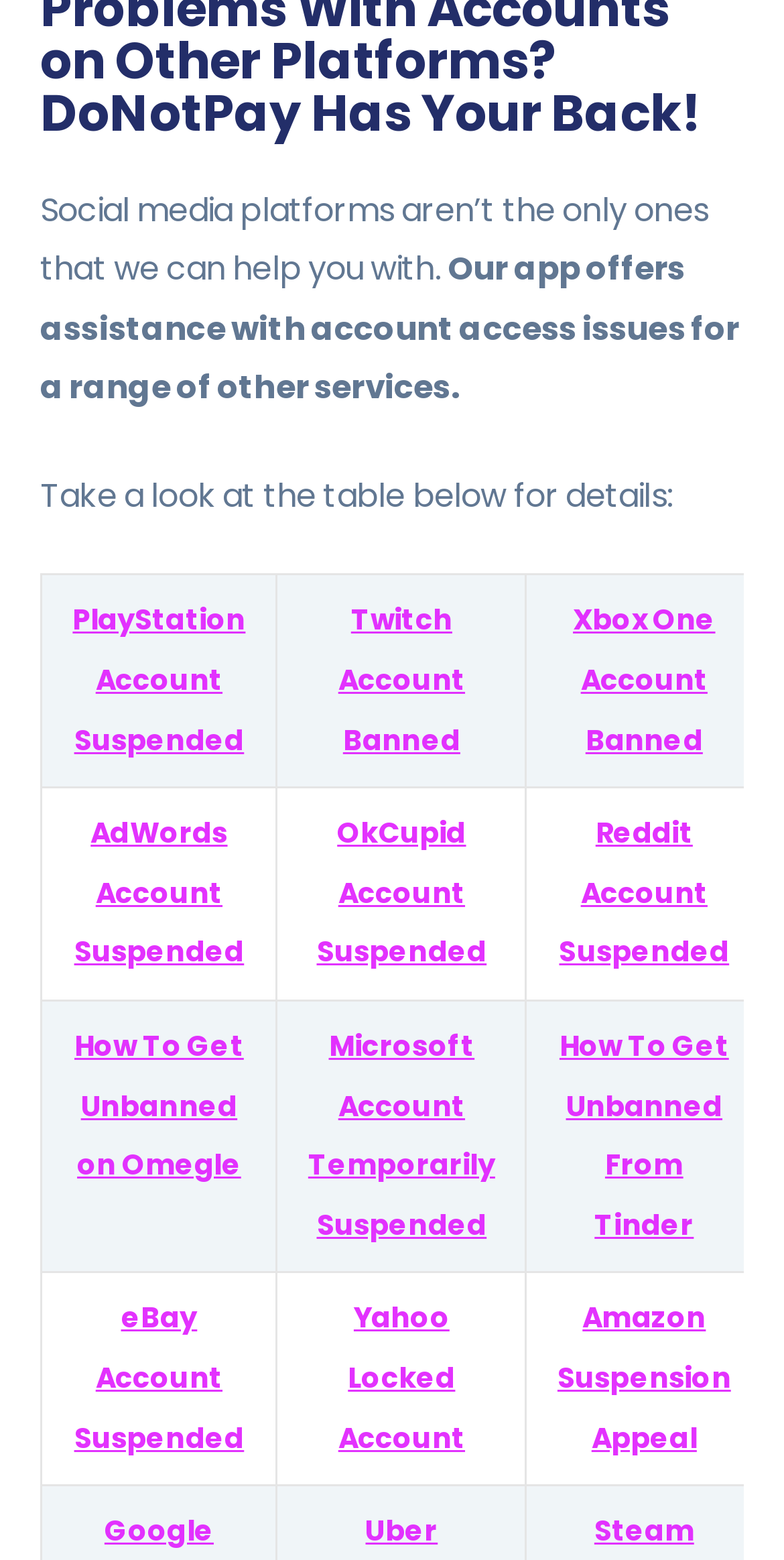Show me the bounding box coordinates of the clickable region to achieve the task as per the instruction: "Explore how to get unbanned on Omegle".

[0.095, 0.658, 0.311, 0.76]